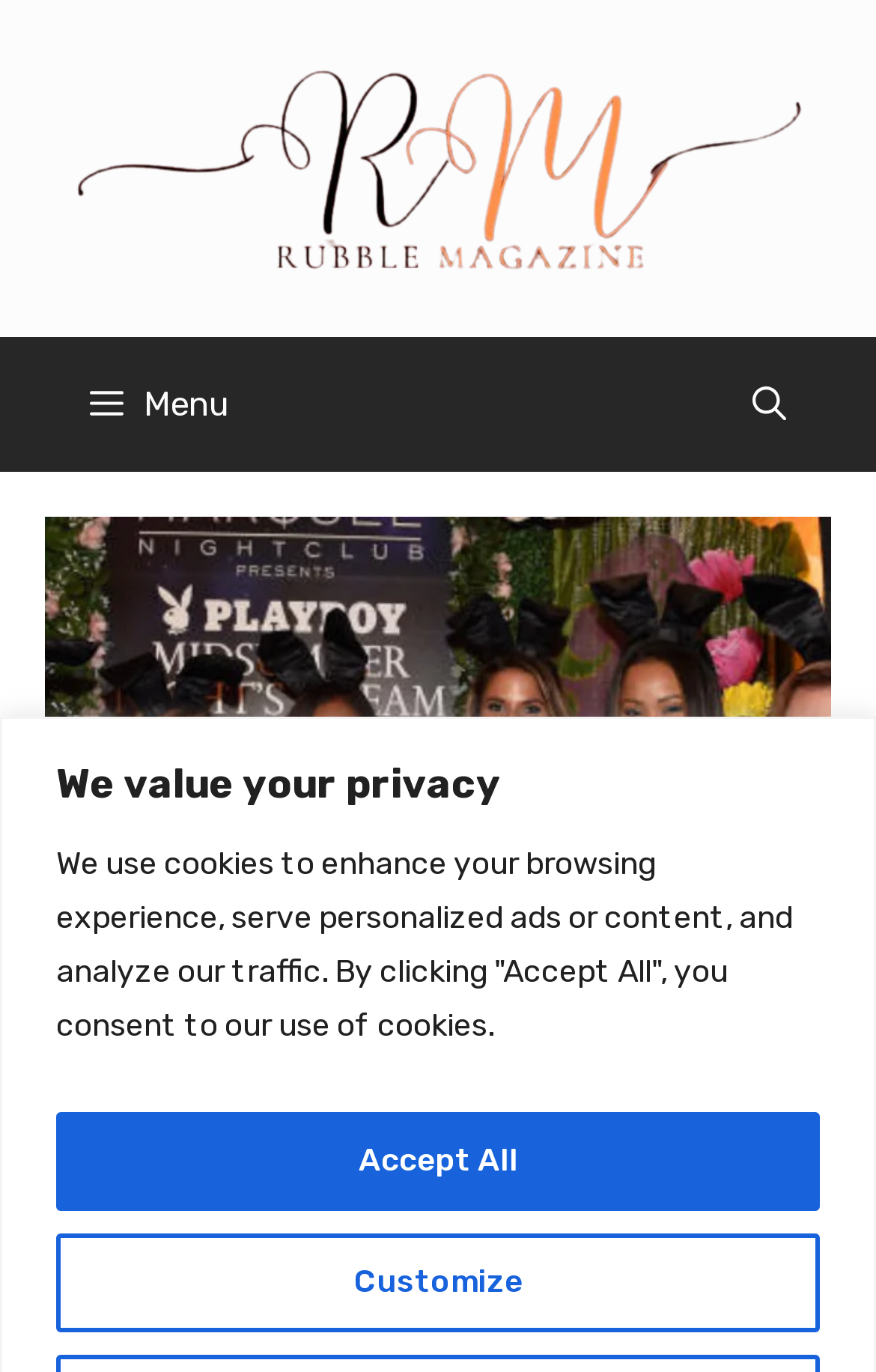Reply to the question below using a single word or brief phrase:
What is the purpose of the button?

Customize